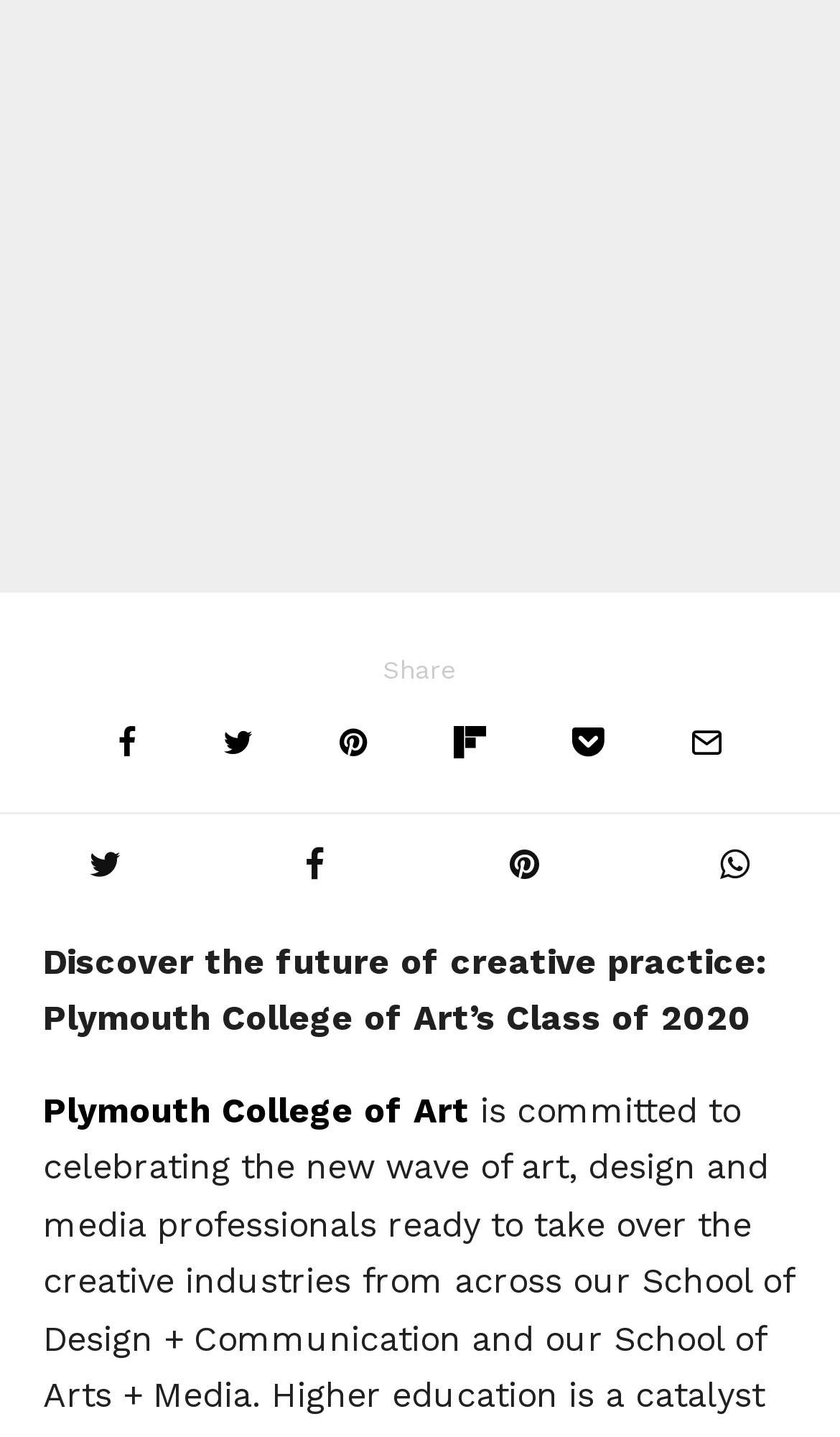Calculate the bounding box coordinates for the UI element based on the following description: "Plymouth College of Art". Ensure the coordinates are four float numbers between 0 and 1, i.e., [left, top, right, bottom].

[0.051, 0.758, 0.559, 0.786]